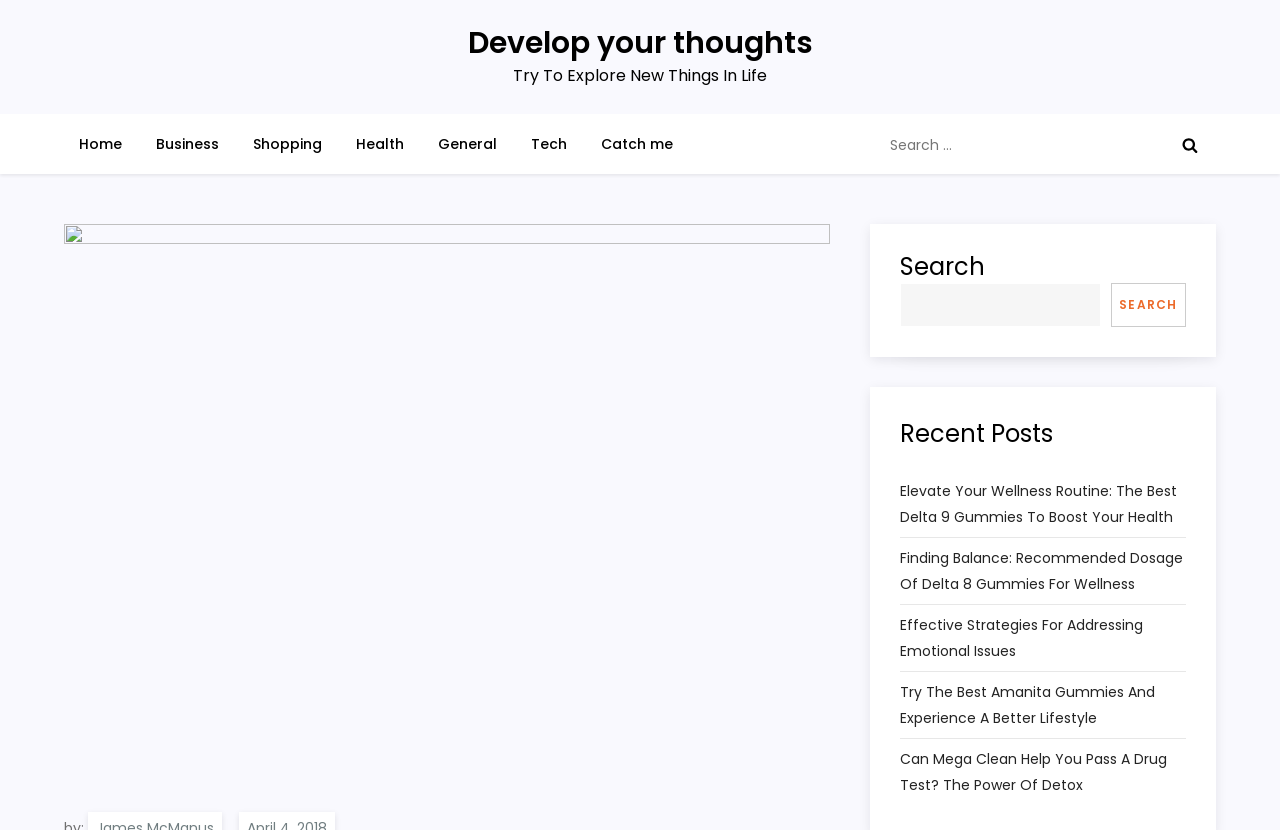Determine the bounding box coordinates of the clickable area required to perform the following instruction: "Check the author's profile". The coordinates should be represented as four float numbers between 0 and 1: [left, top, right, bottom].

None